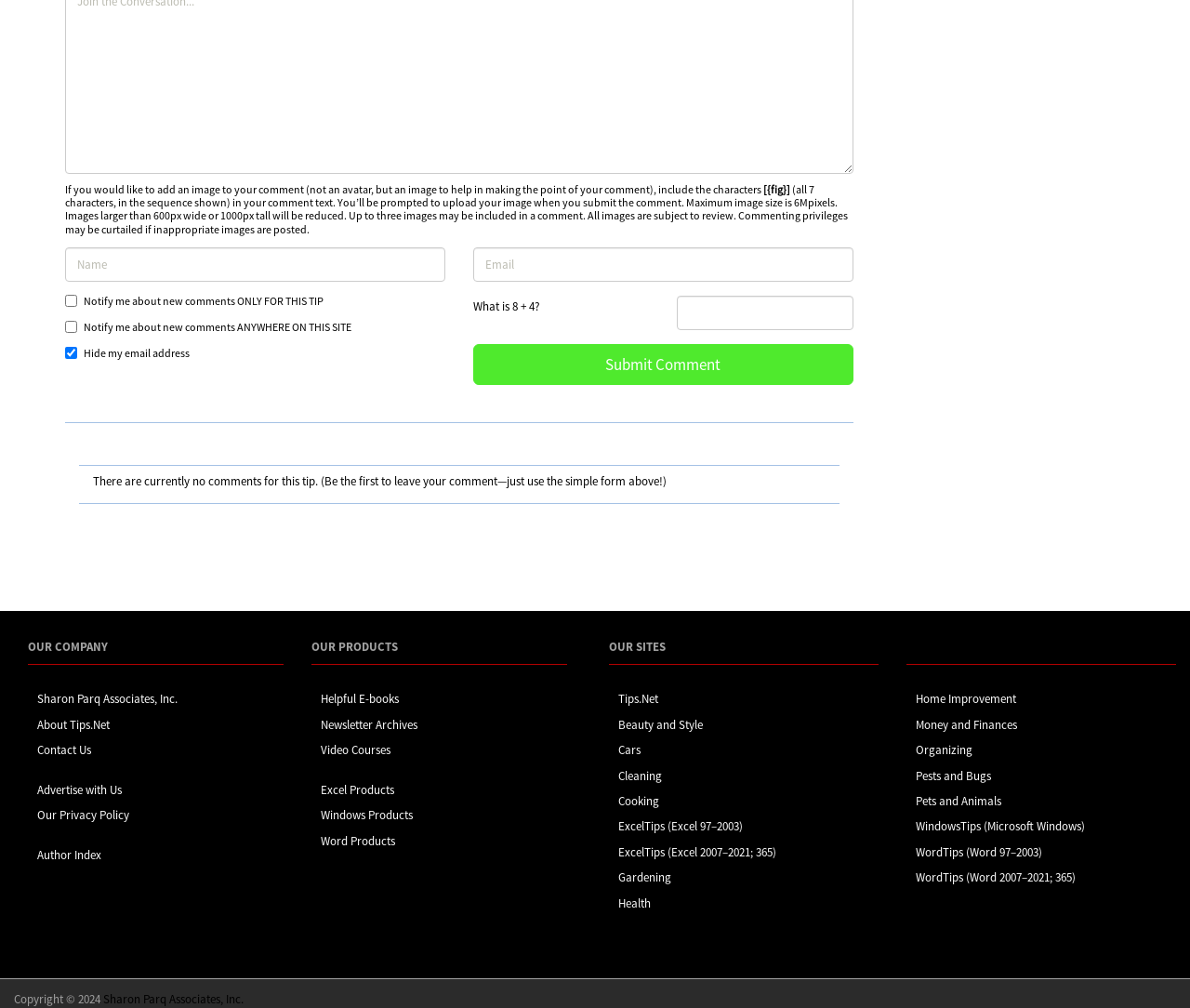Please determine the bounding box of the UI element that matches this description: Tips.Net. The coordinates should be given as (top-left x, top-left y, bottom-right x, bottom-right y), with all values between 0 and 1.

[0.52, 0.686, 0.553, 0.701]